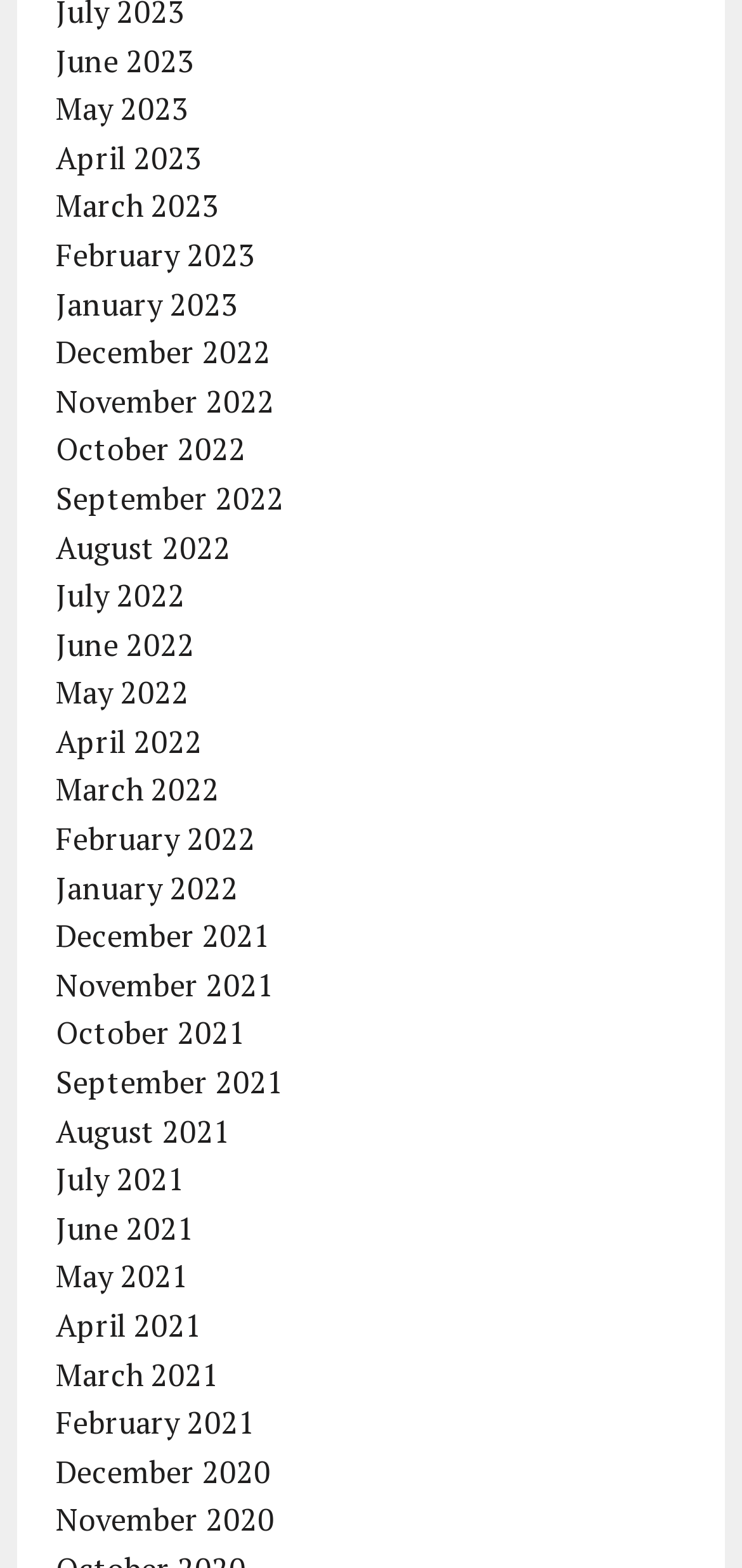Specify the bounding box coordinates of the area to click in order to follow the given instruction: "View December 2021."

[0.075, 0.584, 0.365, 0.61]